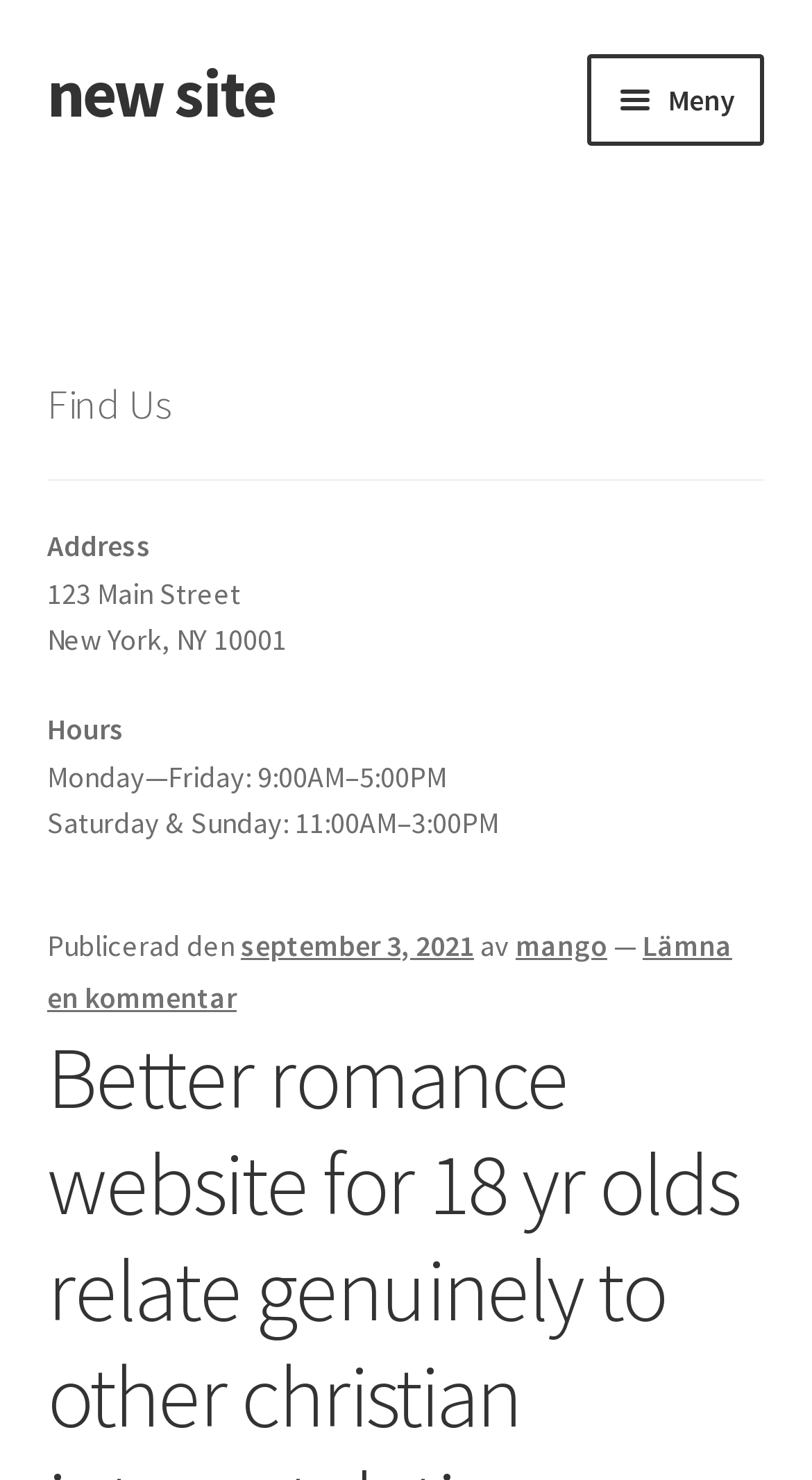Please determine the bounding box coordinates of the element to click in order to execute the following instruction: "Click the 'Sample Page' link". The coordinates should be four float numbers between 0 and 1, specified as [left, top, right, bottom].

[0.058, 0.477, 0.942, 0.553]